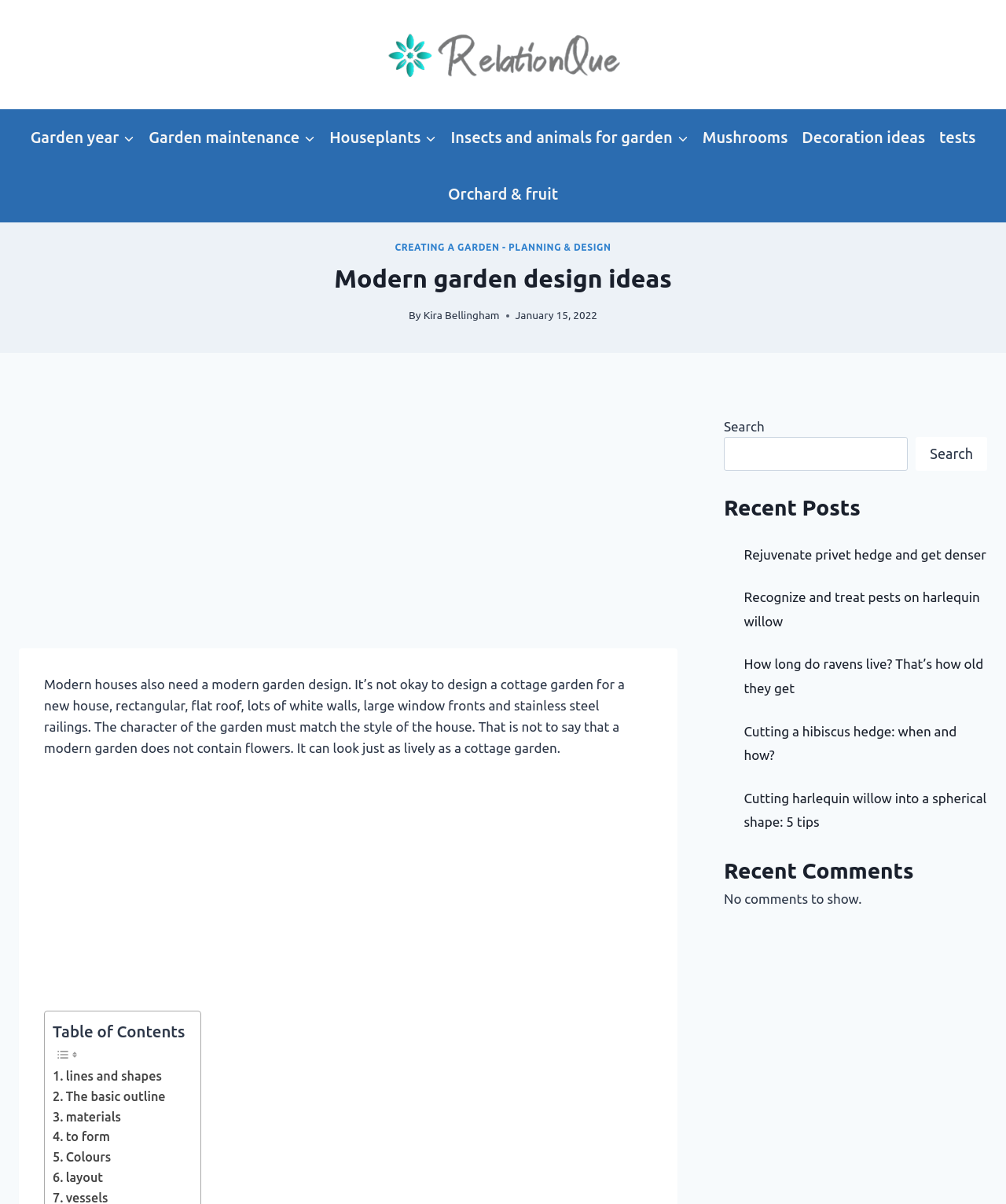Please identify the bounding box coordinates of the area that needs to be clicked to follow this instruction: "Search for something".

[0.72, 0.363, 0.903, 0.391]